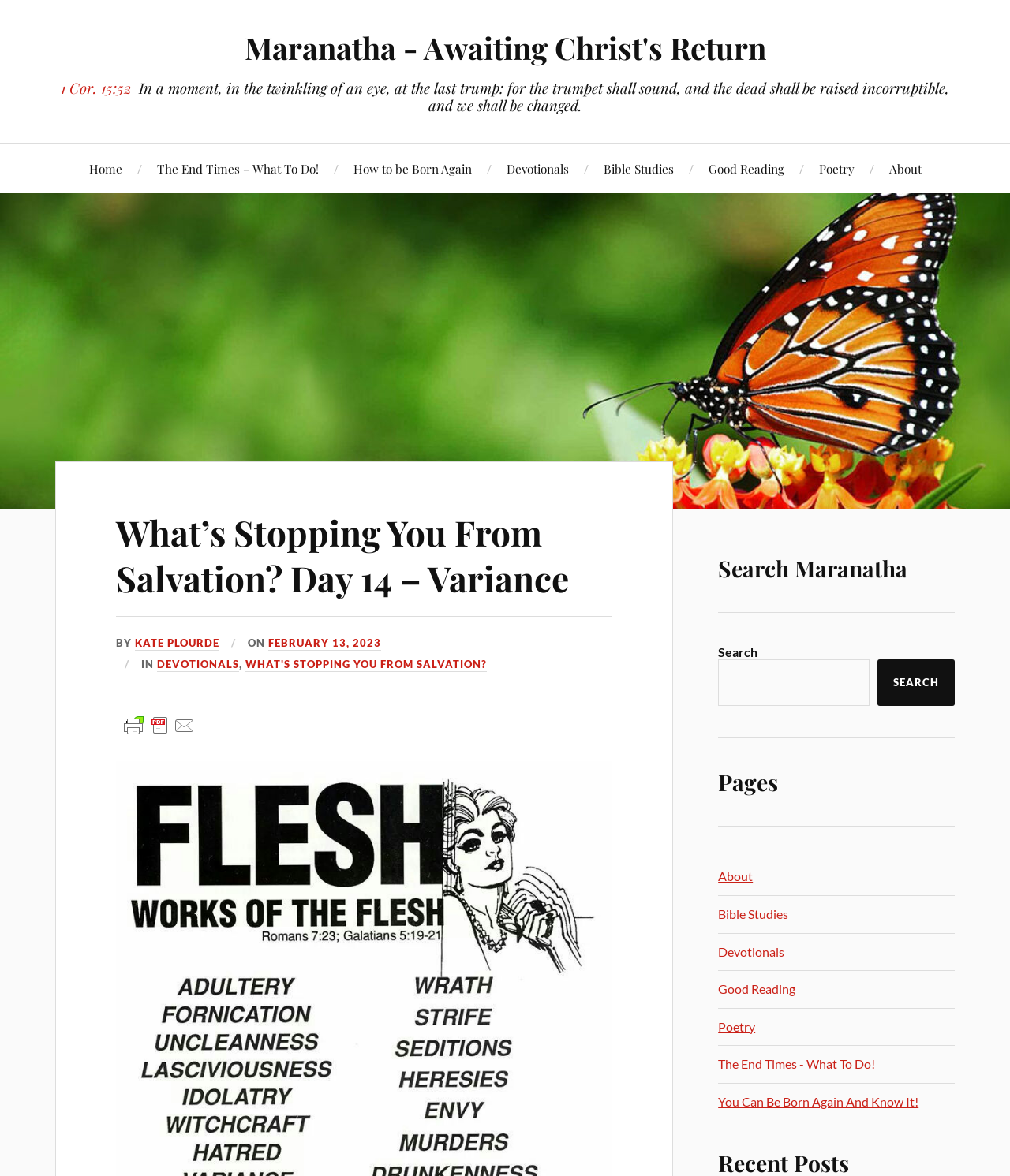What is the Bible verse mentioned on the page?
Look at the image and provide a detailed response to the question.

I found the Bible verse by looking at the heading '1 Cor. 15:52' and its corresponding text 'In a moment, in the twinkling of an eye, at the last trump: for the trumpet shall sound, and the dead shall be raised incorruptible, and we shall be changed.'